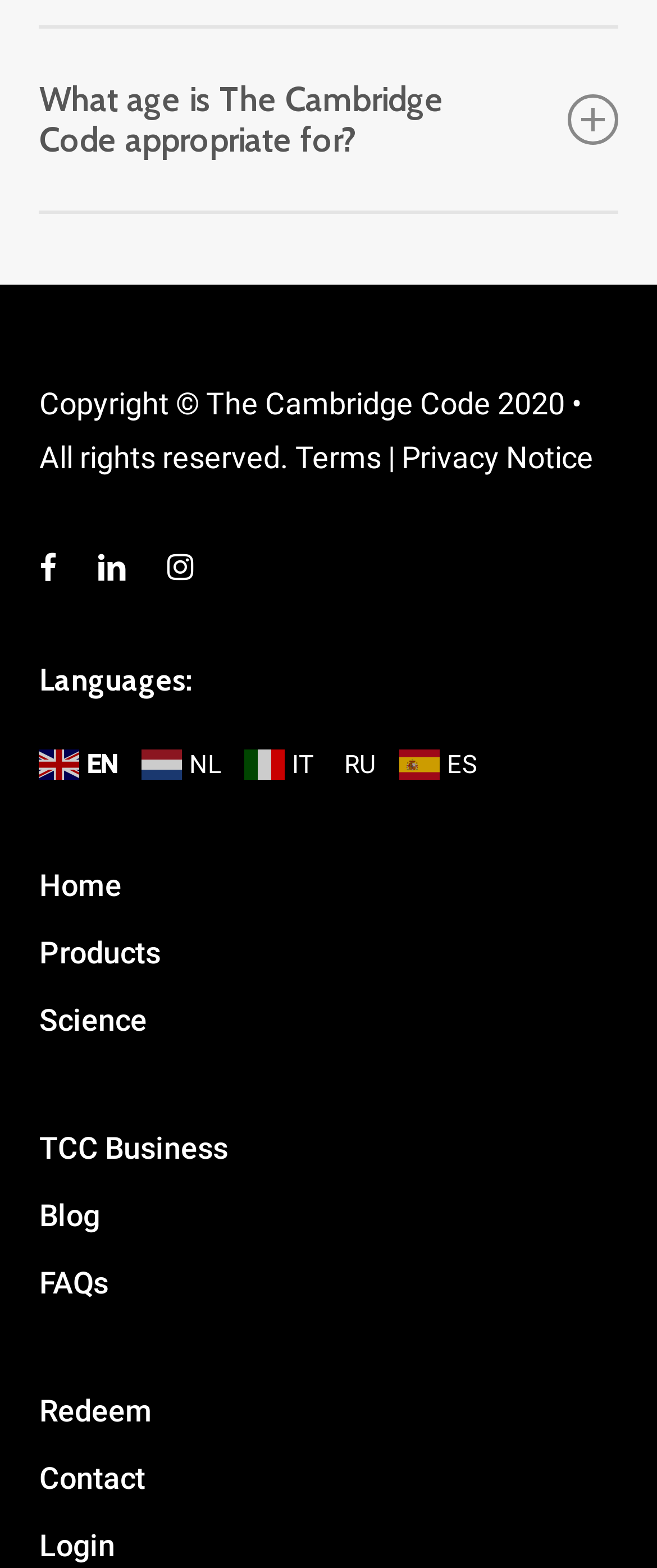Please identify the bounding box coordinates of the clickable region that I should interact with to perform the following instruction: "Click the 'What age is The Cambridge Code appropriate for?' button". The coordinates should be expressed as four float numbers between 0 and 1, i.e., [left, top, right, bottom].

[0.06, 0.018, 0.94, 0.134]